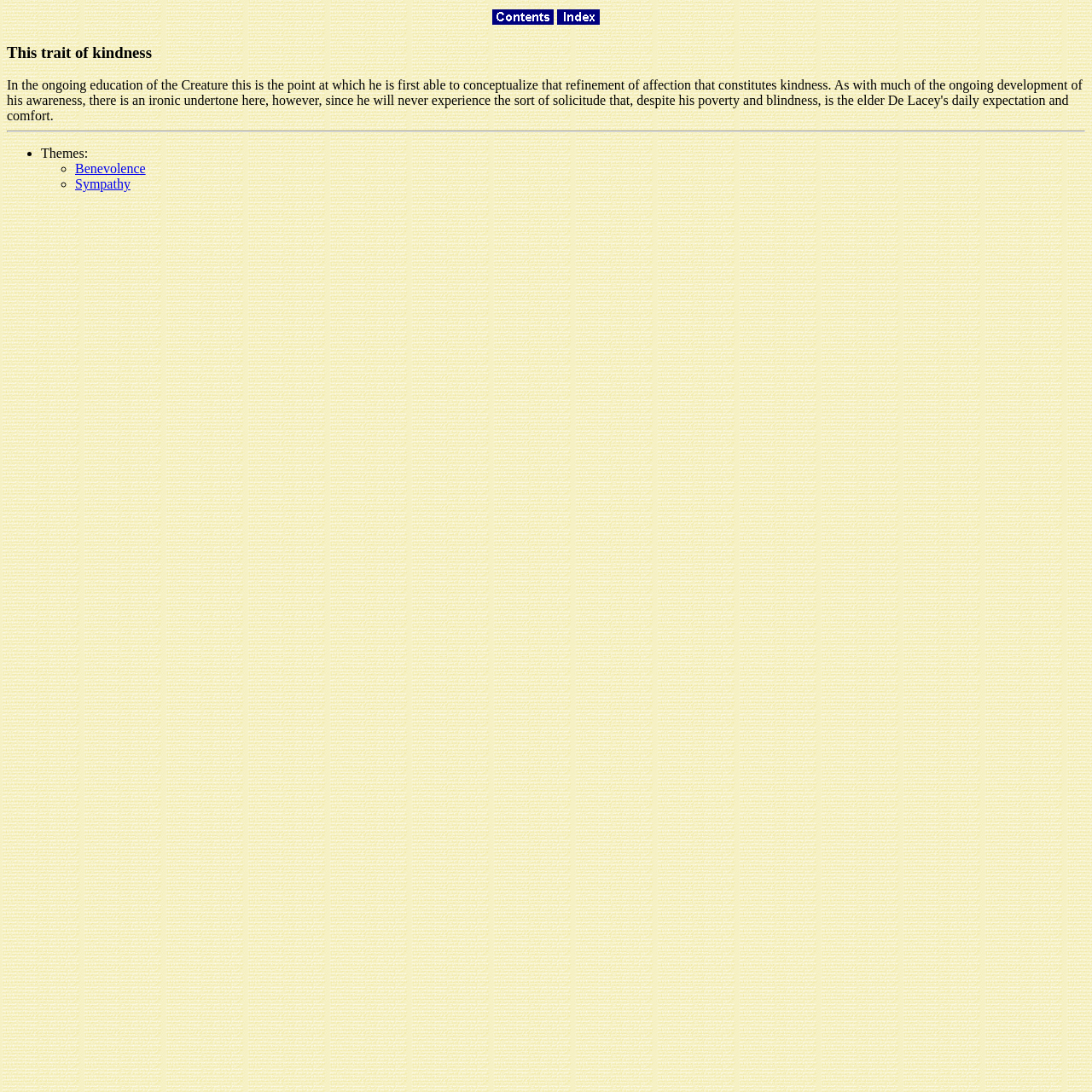What is the orientation of the separator?
Based on the content of the image, thoroughly explain and answer the question.

I examined the separator element and found that its orientation is horizontal, as indicated by the 'orientation: horizontal' property.